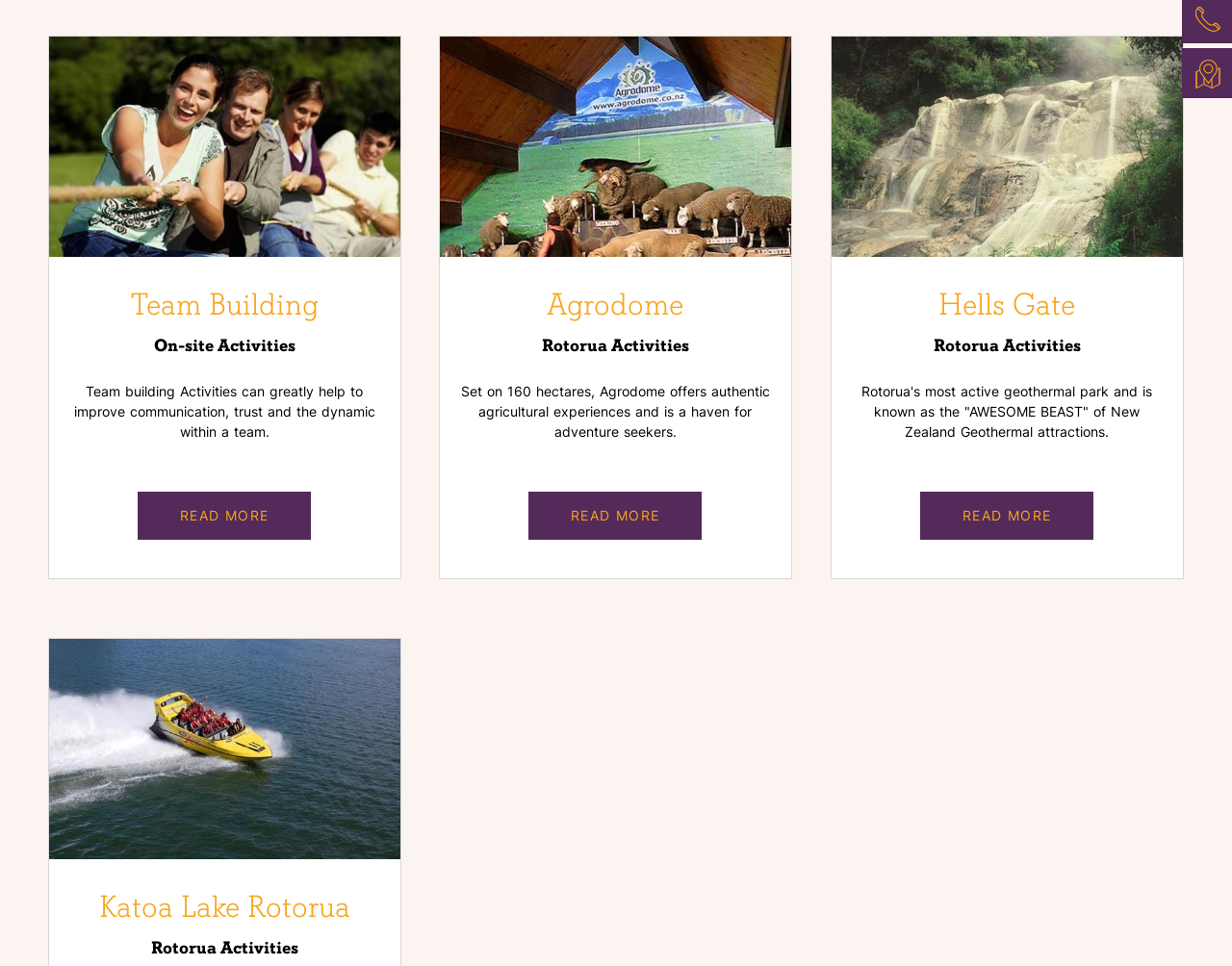Extract the bounding box of the UI element described as: "parent_node: Katoa Lake Rotorua".

[0.04, 0.765, 0.325, 0.782]